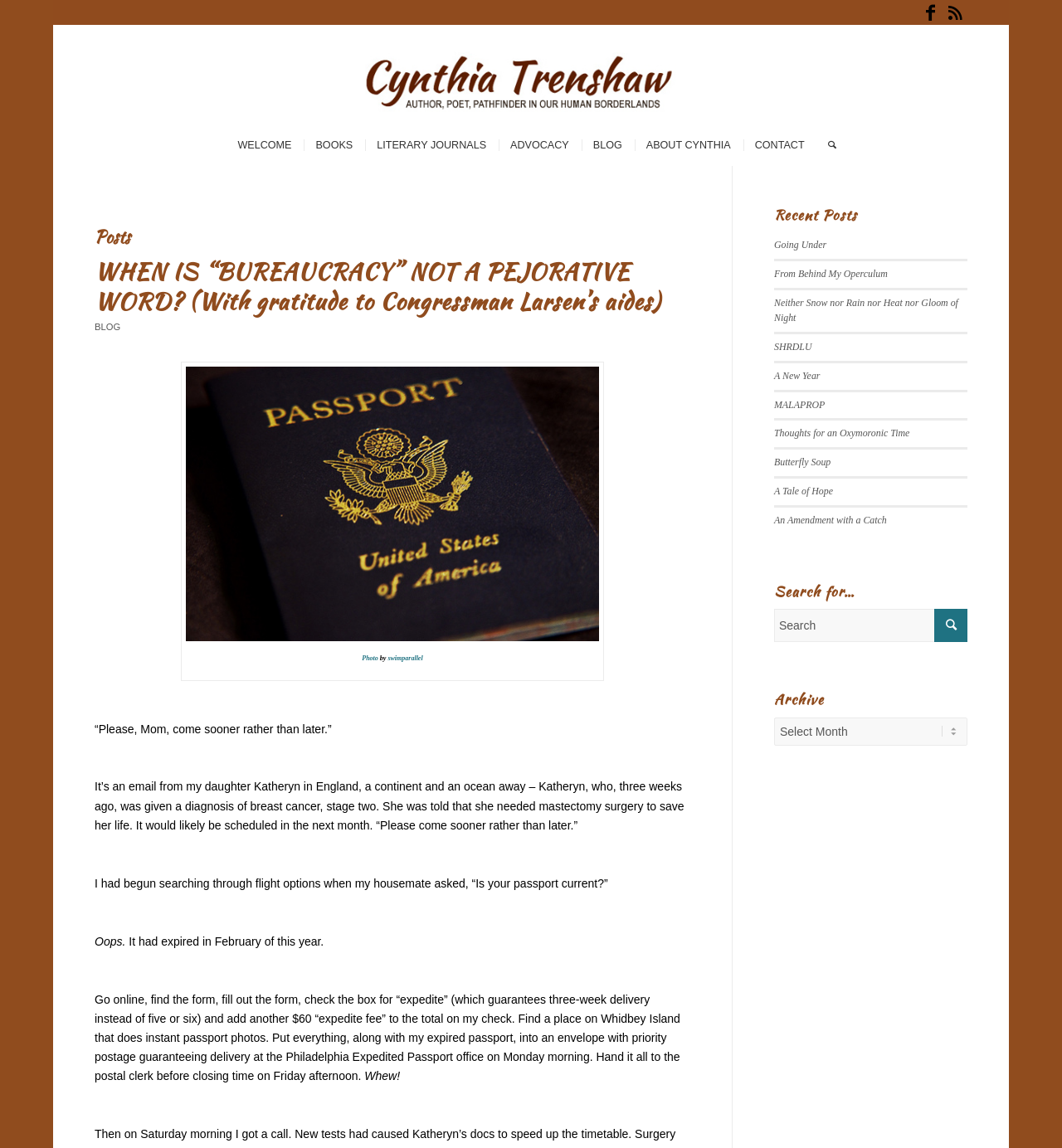Find the bounding box coordinates for the HTML element described in this sentence: "Subscription T&Cs". Provide the coordinates as four float numbers between 0 and 1, in the format [left, top, right, bottom].

None